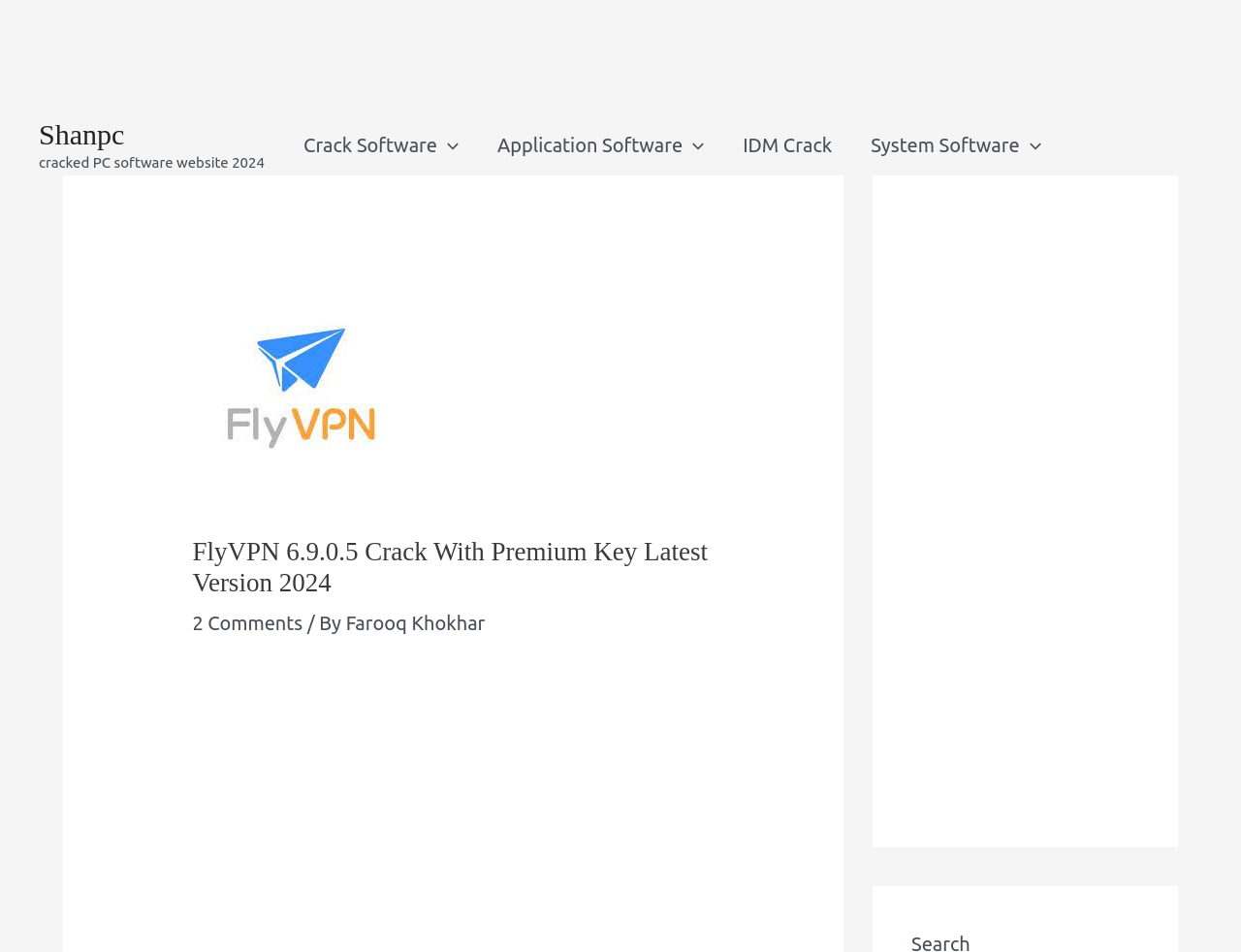Give a detailed account of the webpage.

This webpage is about FlyVPN Crack, a Virtual Private Network (VPN) software. At the top, there is a small advertisement iframe. Below it, there is a link to a website called "Shanpc" and a static text describing it as a "cracked PC software website 2024". 

To the right of these elements, there is a site navigation menu with several links, including "Crack Software Menu Toggle", "Application Software Menu Toggle", "IDM Crack", and "System Software Menu Toggle". Each of these links has a corresponding menu toggle button with an image, and some of them are expanded to show more options.

Below the navigation menu, there is a header section with an image of FlyVPN 6.9.0.5 Crack With Premium Key Latest Version 2024, a heading with the same title, and a link to 2 comments. The author of the post, Farooq Khokhar, is also mentioned. 

Further down, there is another advertisement iframe, and at the bottom right, there is a complementary section with another advertisement iframe.